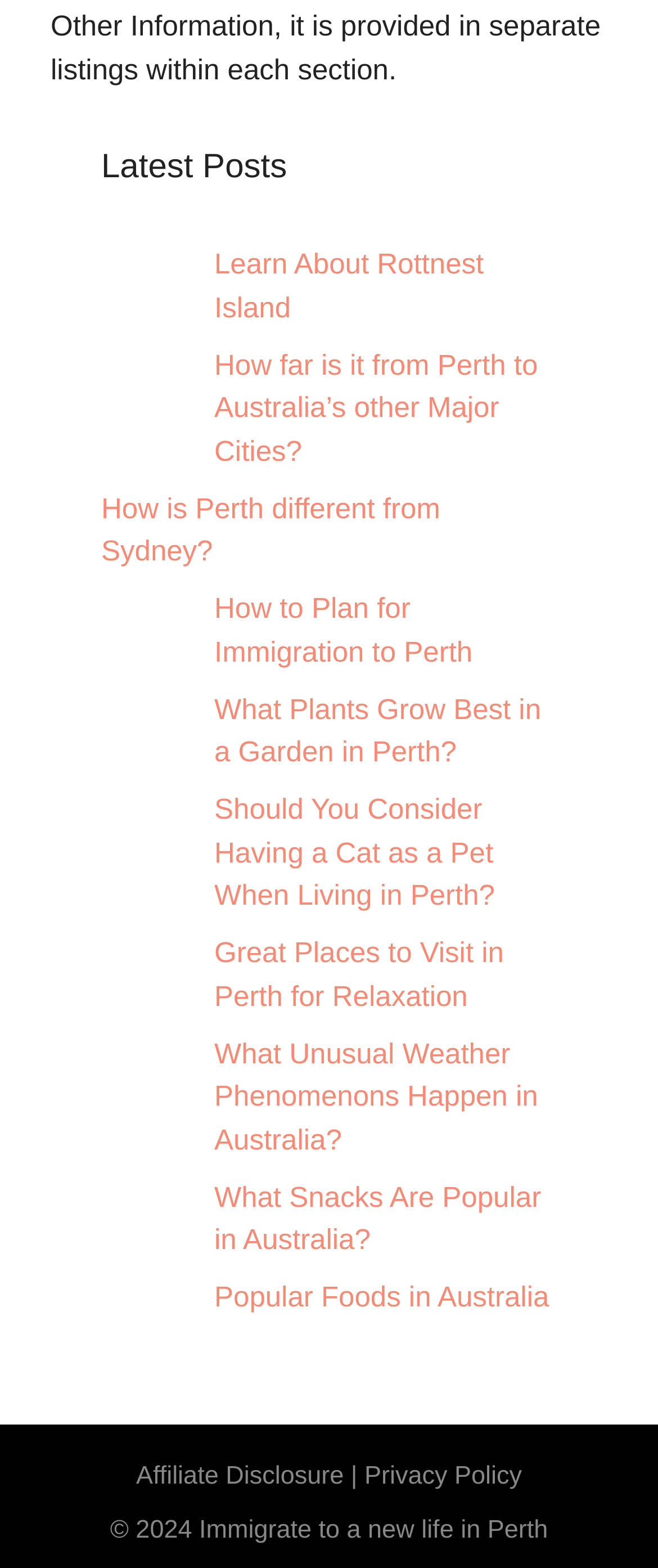Please identify the bounding box coordinates of the element's region that needs to be clicked to fulfill the following instruction: "View the privacy policy". The bounding box coordinates should consist of four float numbers between 0 and 1, i.e., [left, top, right, bottom].

[0.554, 0.932, 0.793, 0.95]